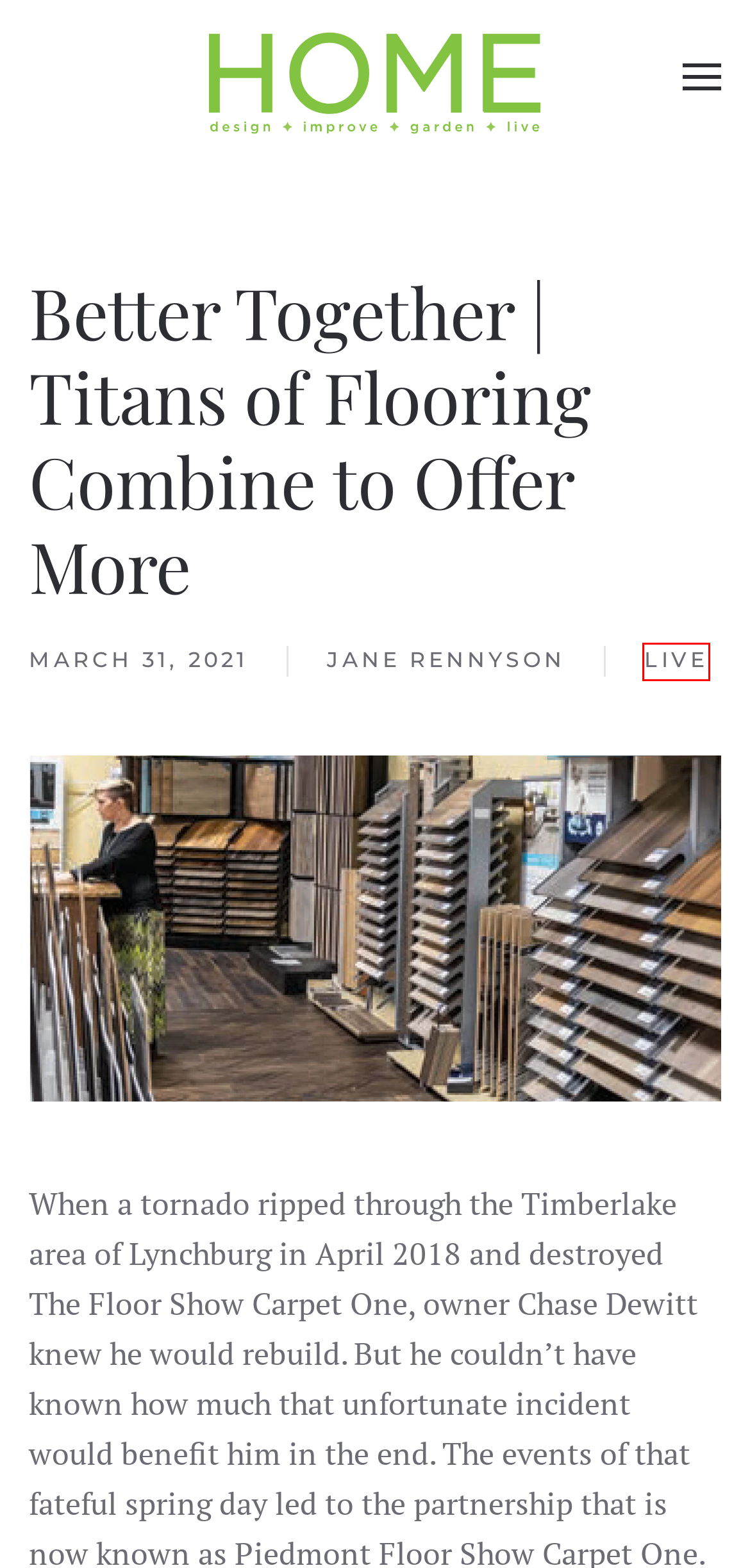You are presented with a screenshot of a webpage with a red bounding box. Select the webpage description that most closely matches the new webpage after clicking the element inside the red bounding box. The options are:
A. Contact Us - Central Virginia HOME Magazine
B. LIVE - Central Virginia HOME Magazine
C. Commercial & Residential Cleaning | Sutton MA | Nu-England Services Company Inc
D. About - Central Virginia HOME Magazine
E. Timberlake - Central Virginia HOME Magazine
F. Piedmont Floor Show Carpet One - Central Virginia HOME Magazine
G. The Floor Show Carpet One - Central Virginia HOME Magazine
H. WOOD FLOORING | Adair's Interiors

B